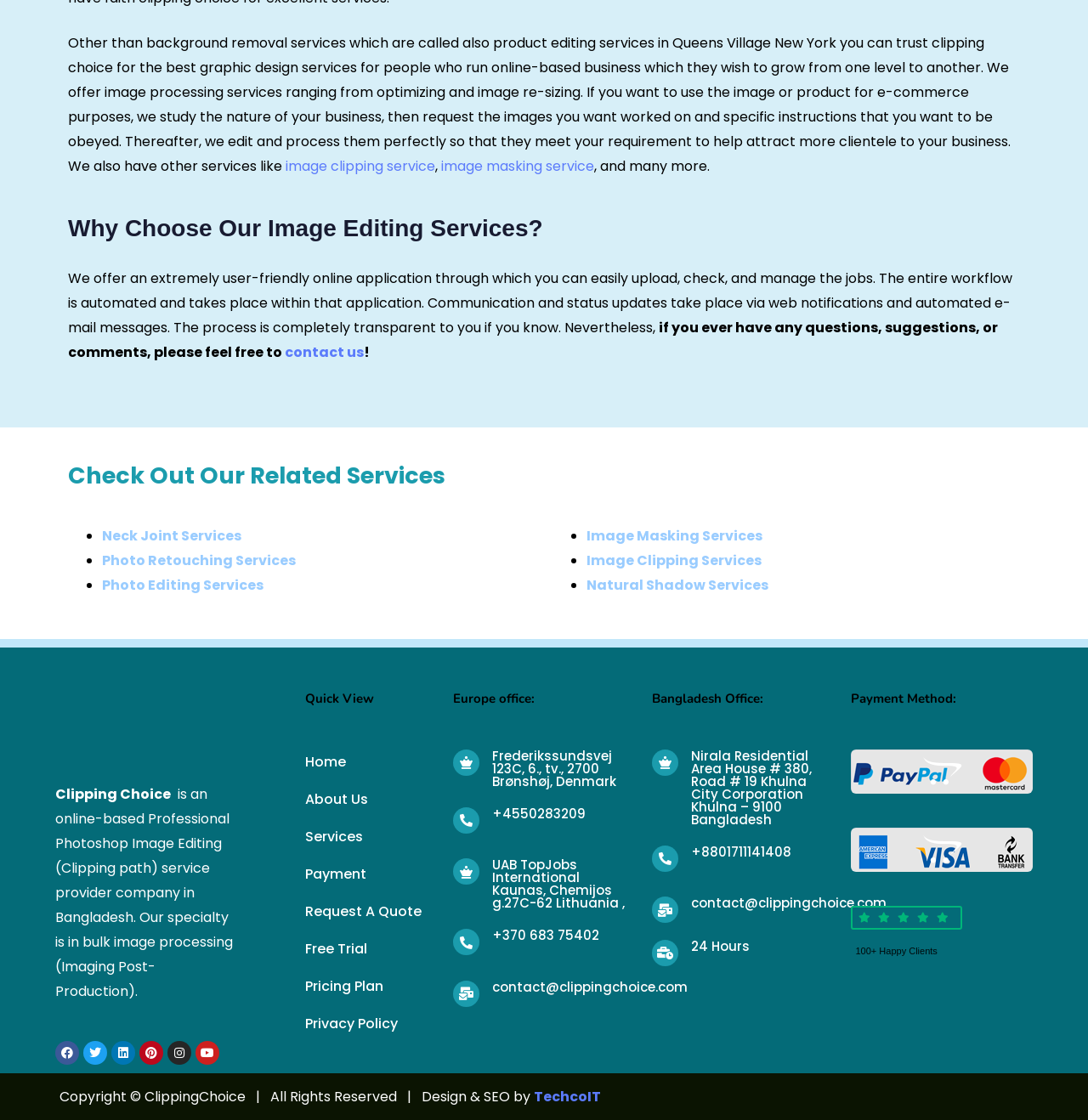Extract the bounding box coordinates for the UI element described as: "Home".

[0.28, 0.669, 0.401, 0.691]